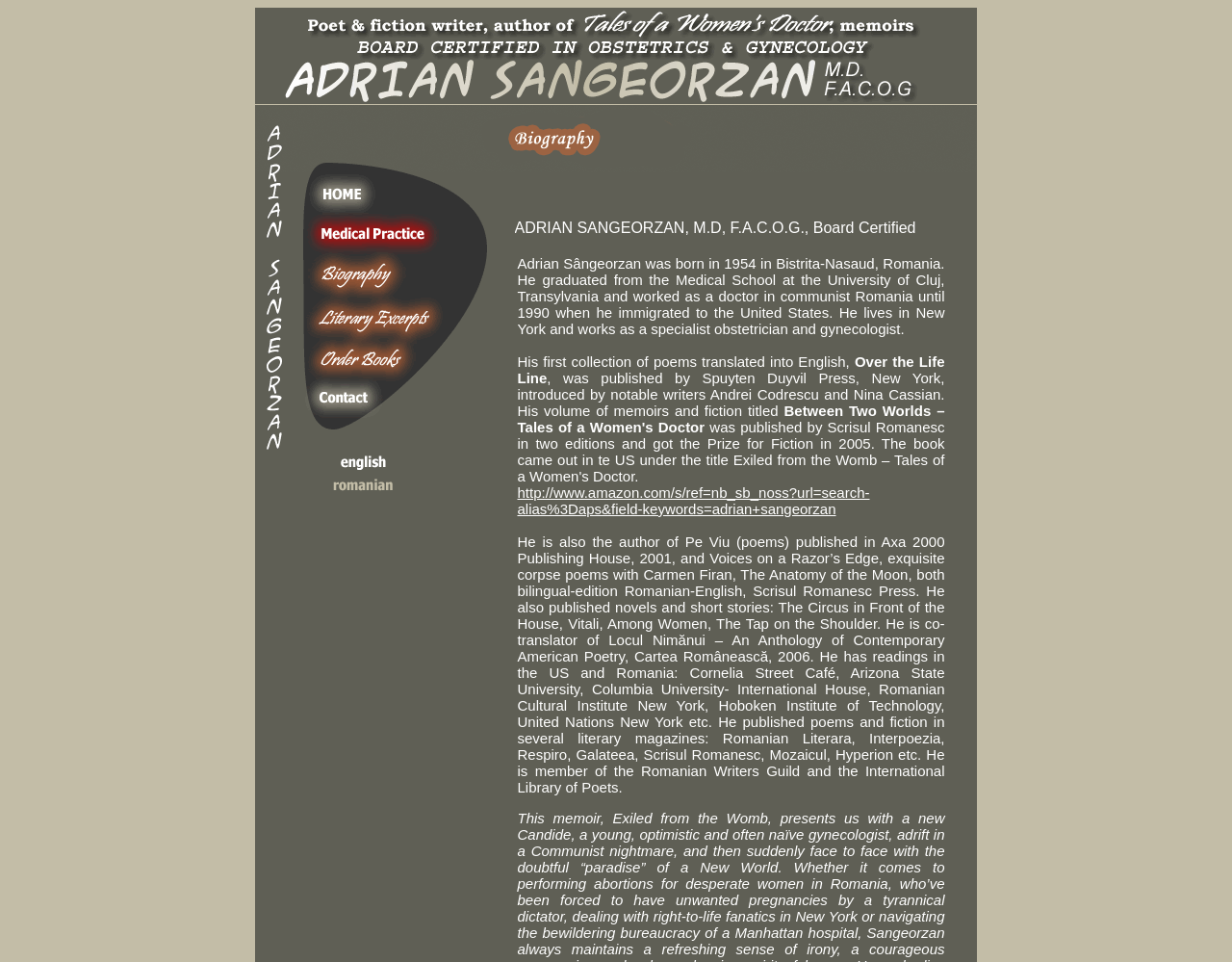Answer in one word or a short phrase: 
How many languages are mentioned on the webpage?

Two